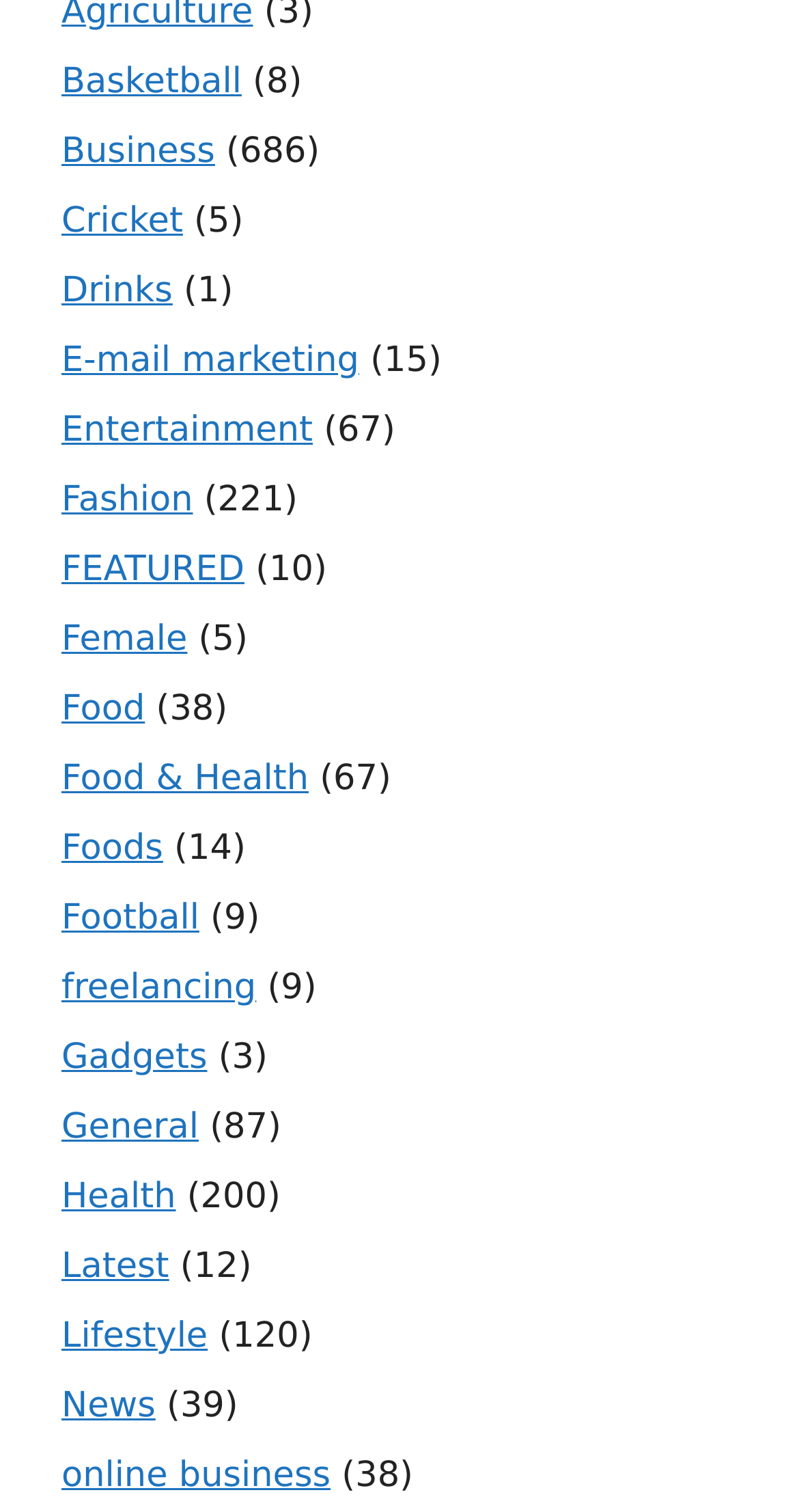Analyze the image and answer the question with as much detail as possible: 
How many categories have only one item?

I examined the StaticText elements next to each link and found that the links '1' and 'Drinks' both have only one item.